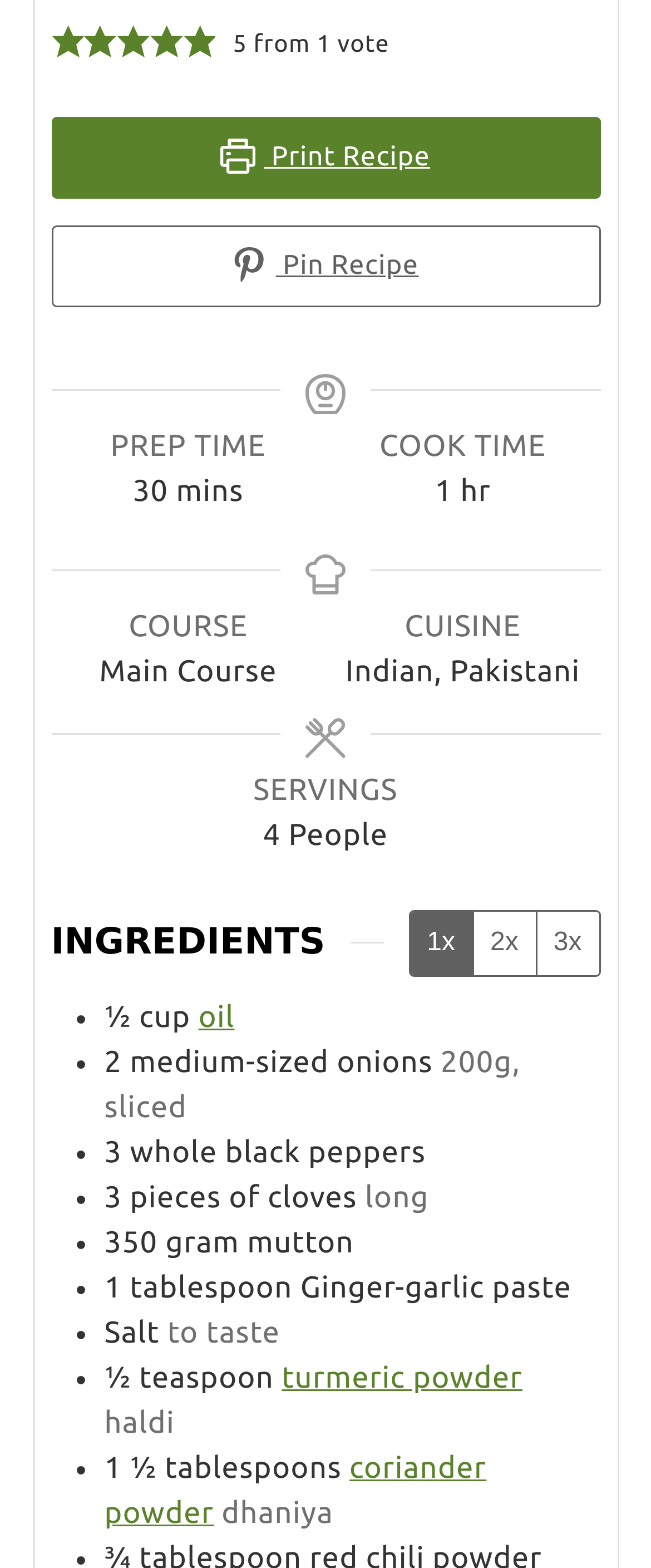Please identify the bounding box coordinates of the element that needs to be clicked to execute the following command: "Rate this recipe 5 out of 5 stars". Provide the bounding box using four float numbers between 0 and 1, formatted as [left, top, right, bottom].

[0.281, 0.016, 0.332, 0.037]